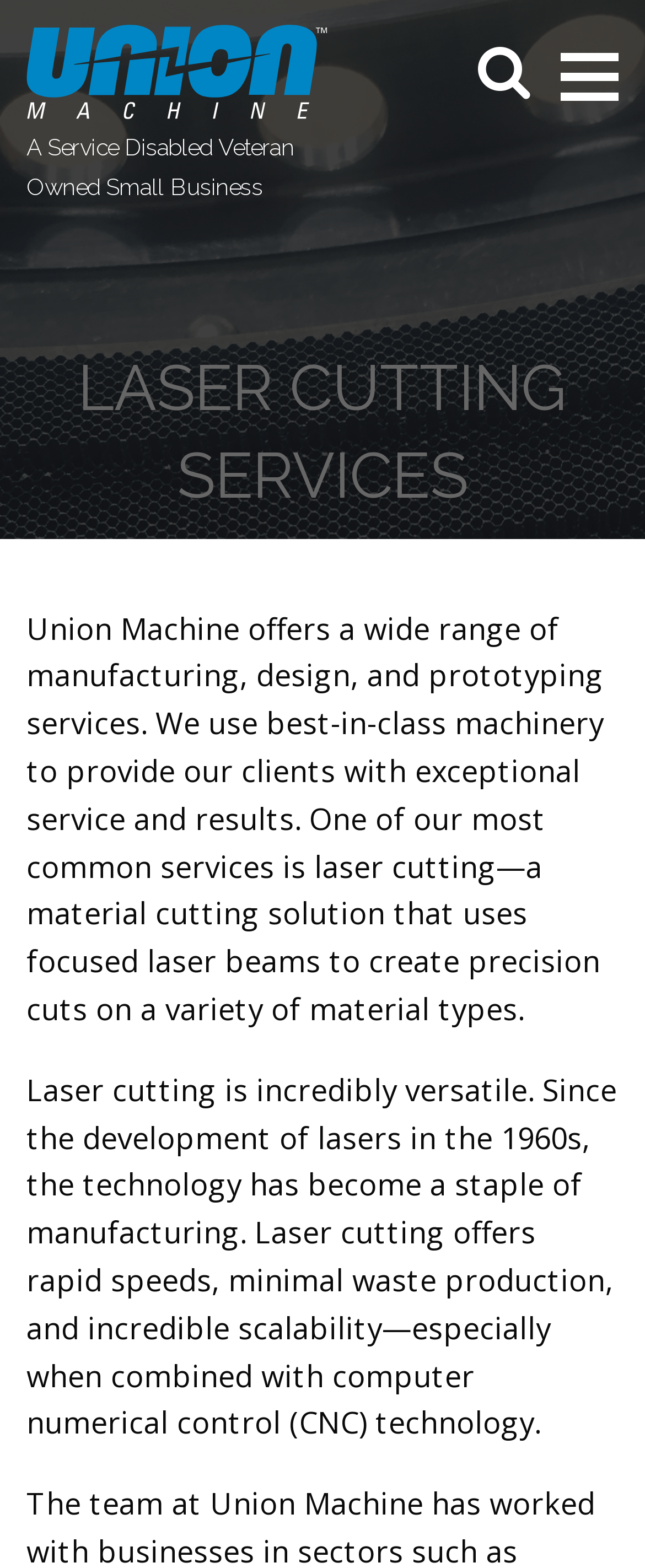Create a detailed description of the webpage's content and layout.

The webpage is about Union Machine, a service-disabled veteran-owned small business that offers various manufacturing, design, and prototyping services. At the top left of the page, there is a link to skip to the content, followed by the company's logo and name, "Union Machine", which is also a link. Below the logo, there is a text stating the company's ownership status.

On the top right, there are two links: "Search" and "Hamburger Menu". The main content of the page is divided into sections, with a prominent heading "LASER CUTTING SERVICES" in the middle of the page. Below the heading, there are two paragraphs of text that describe the laser cutting services offered by Union Machine. The first paragraph explains the company's capabilities and the benefits of laser cutting, while the second paragraph provides more details about the technology and its advantages.

The layout of the page is organized, with clear headings and concise text. The company's logo and name are prominently displayed at the top, and the main content is easy to read and understand.